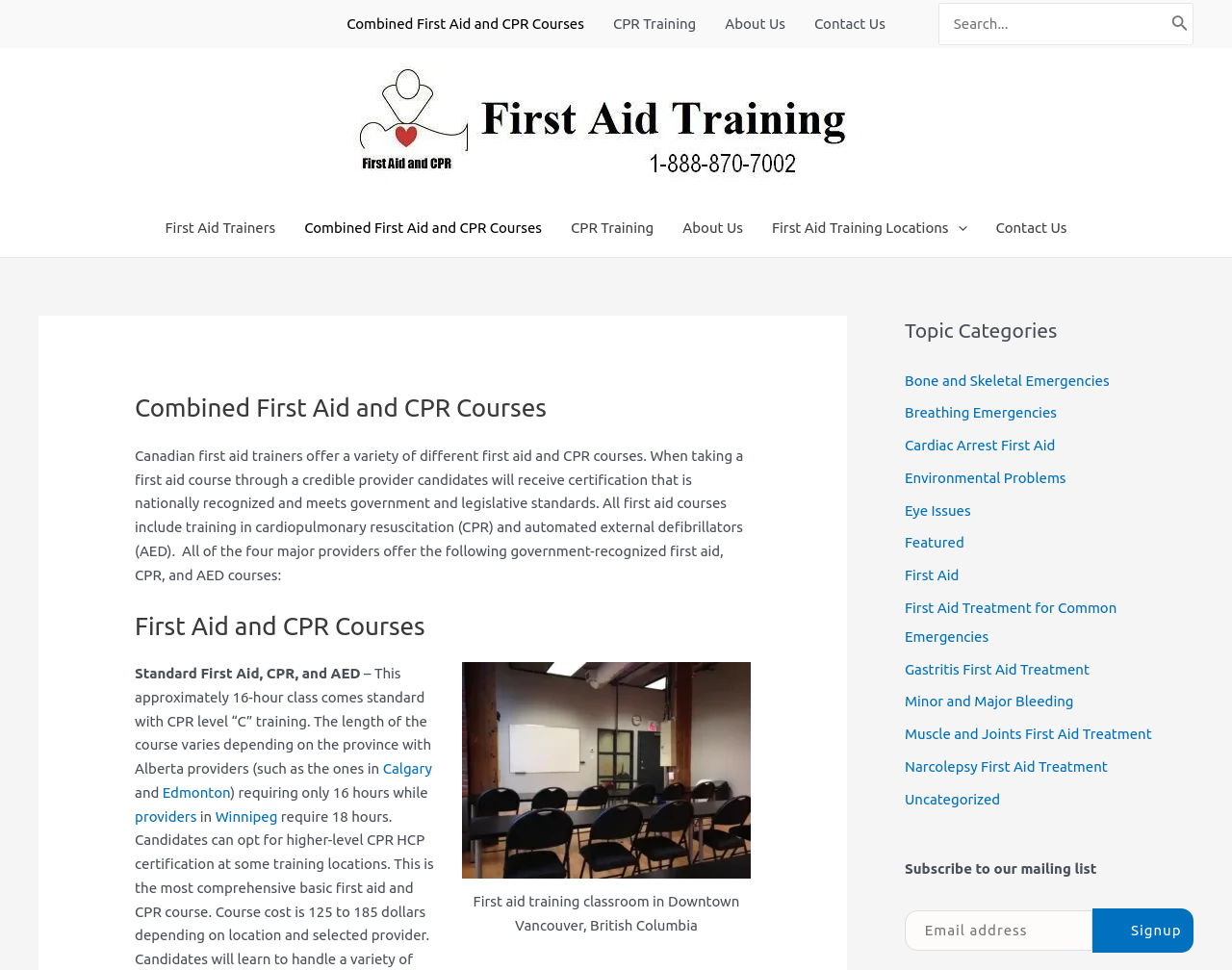Find the bounding box coordinates of the element to click in order to complete the given instruction: "Click on Combined First Aid and CPR Courses."

[0.27, 0.0, 0.486, 0.05]